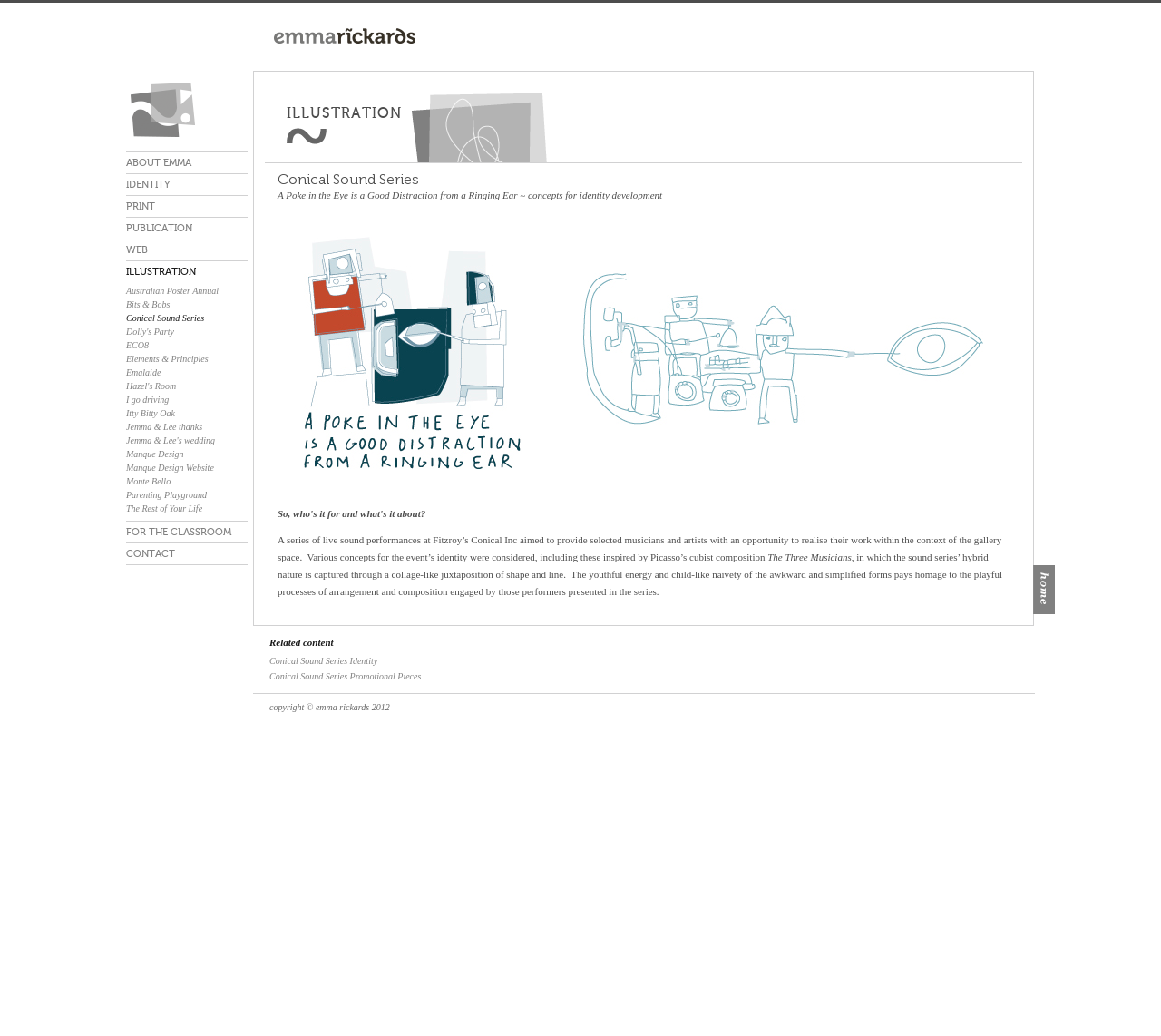Please provide a detailed answer to the question below by examining the image:
What is the purpose of the Conical Sound Series event?

The static text element describes the Conical Sound Series as a series of live sound performances at Fitzroy's Conical Inc, indicating that the purpose of the event is to provide a platform for musicians and artists to perform live.